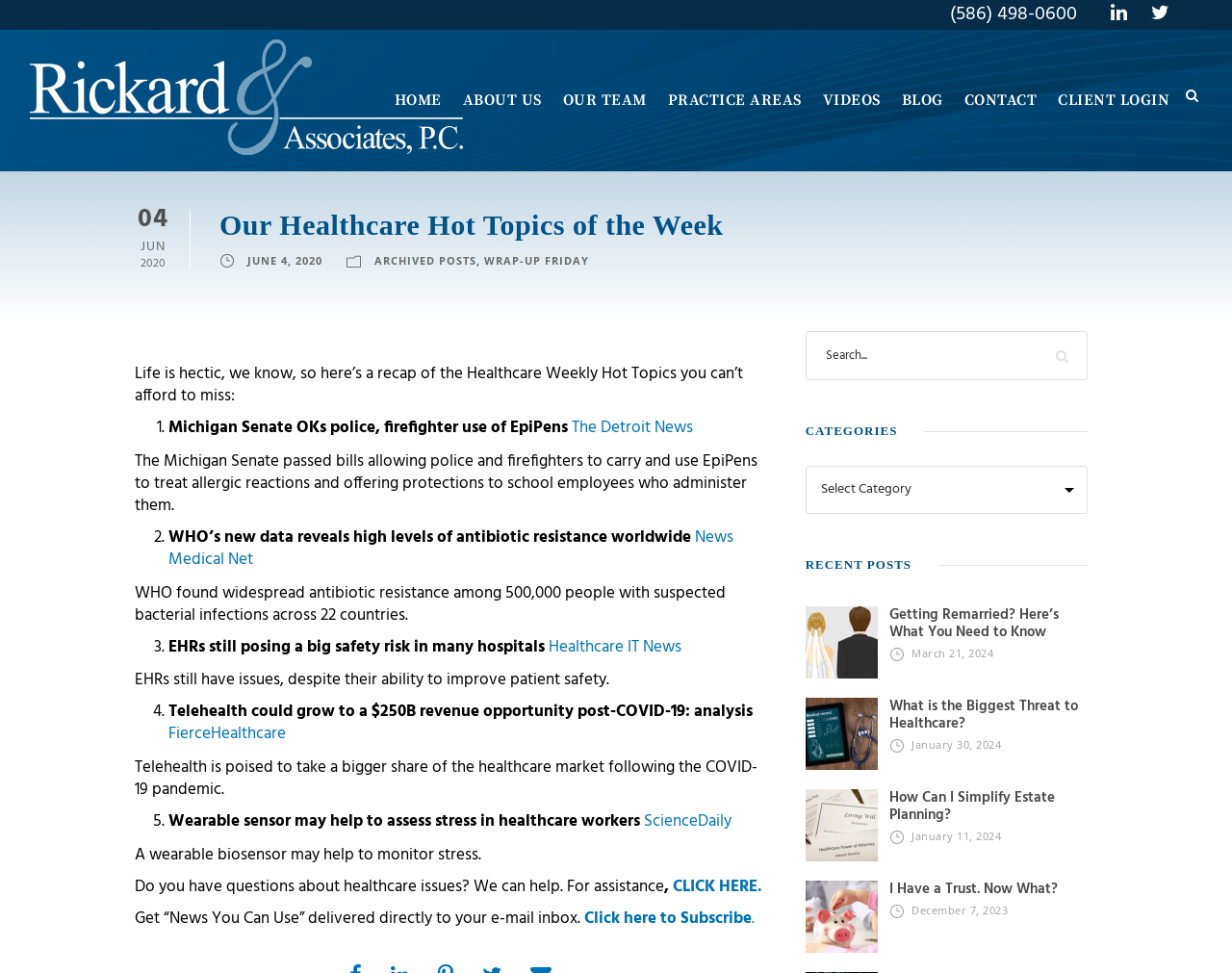What is the date of the first archived post?
Based on the screenshot, provide a one-word or short-phrase response.

June 4, 2020